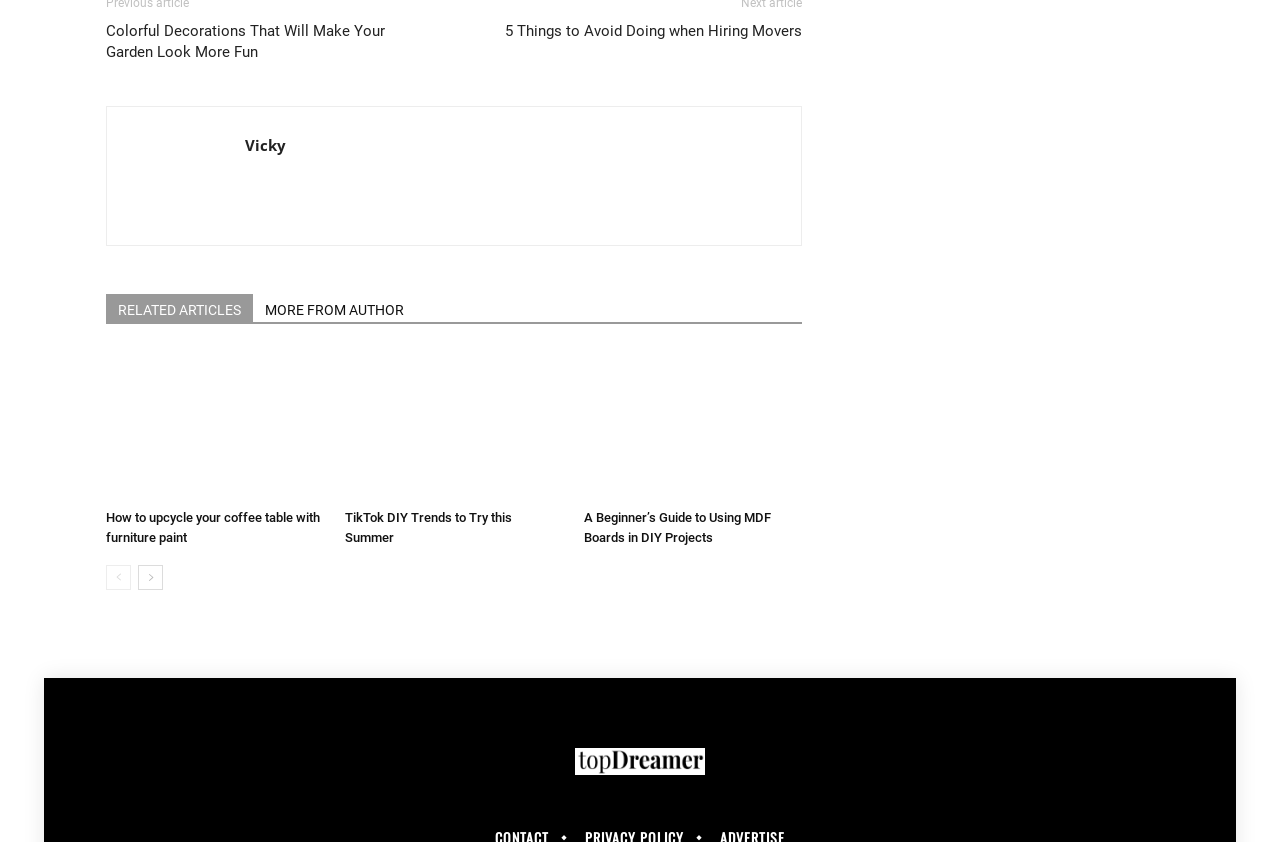How many related articles are there?
Using the visual information, answer the question in a single word or phrase.

3